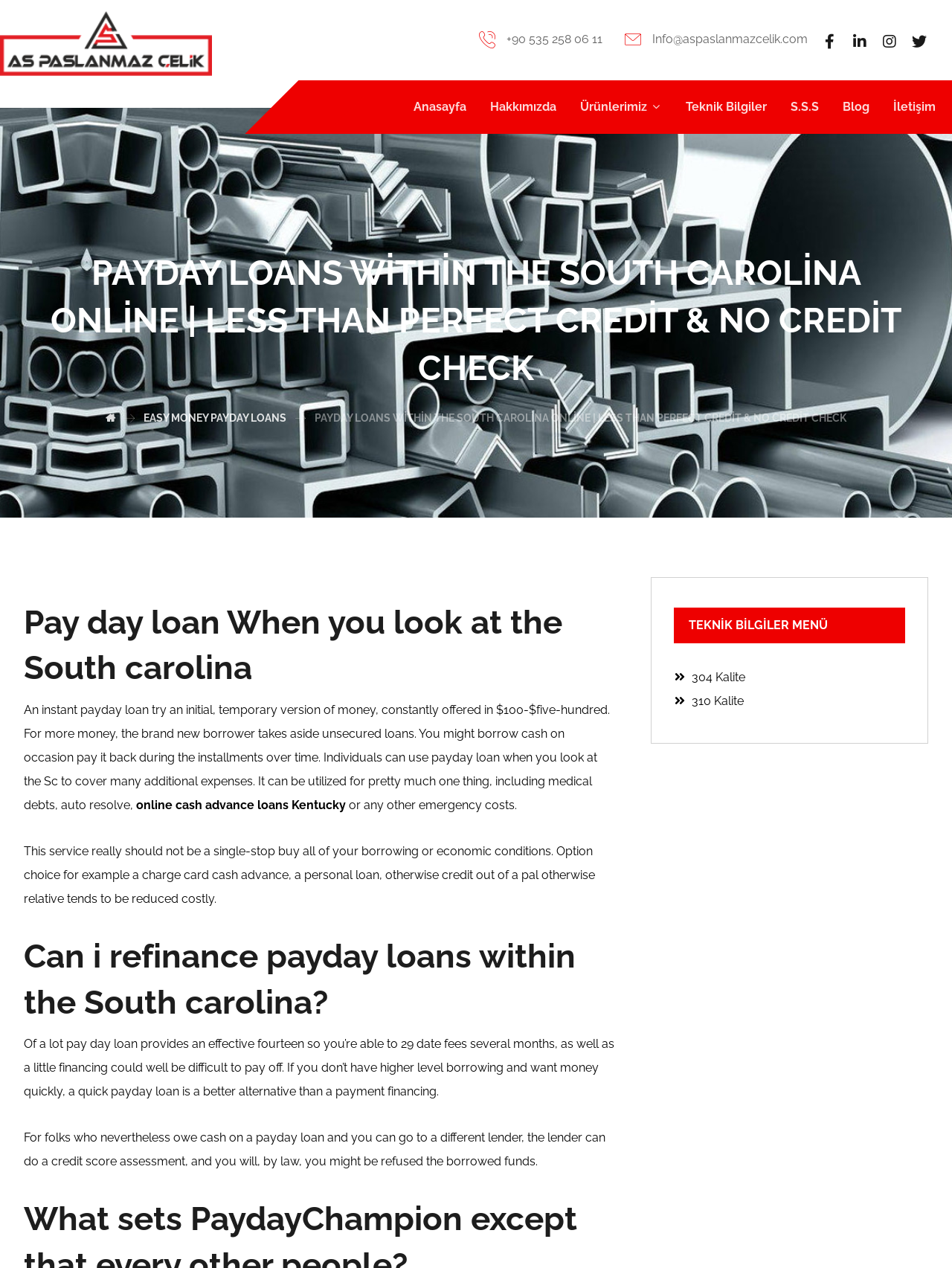Determine the bounding box coordinates of the region to click in order to accomplish the following instruction: "Click on the 'online cash advance loans Kentucky' link". Provide the coordinates as four float numbers between 0 and 1, specifically [left, top, right, bottom].

[0.143, 0.629, 0.363, 0.64]